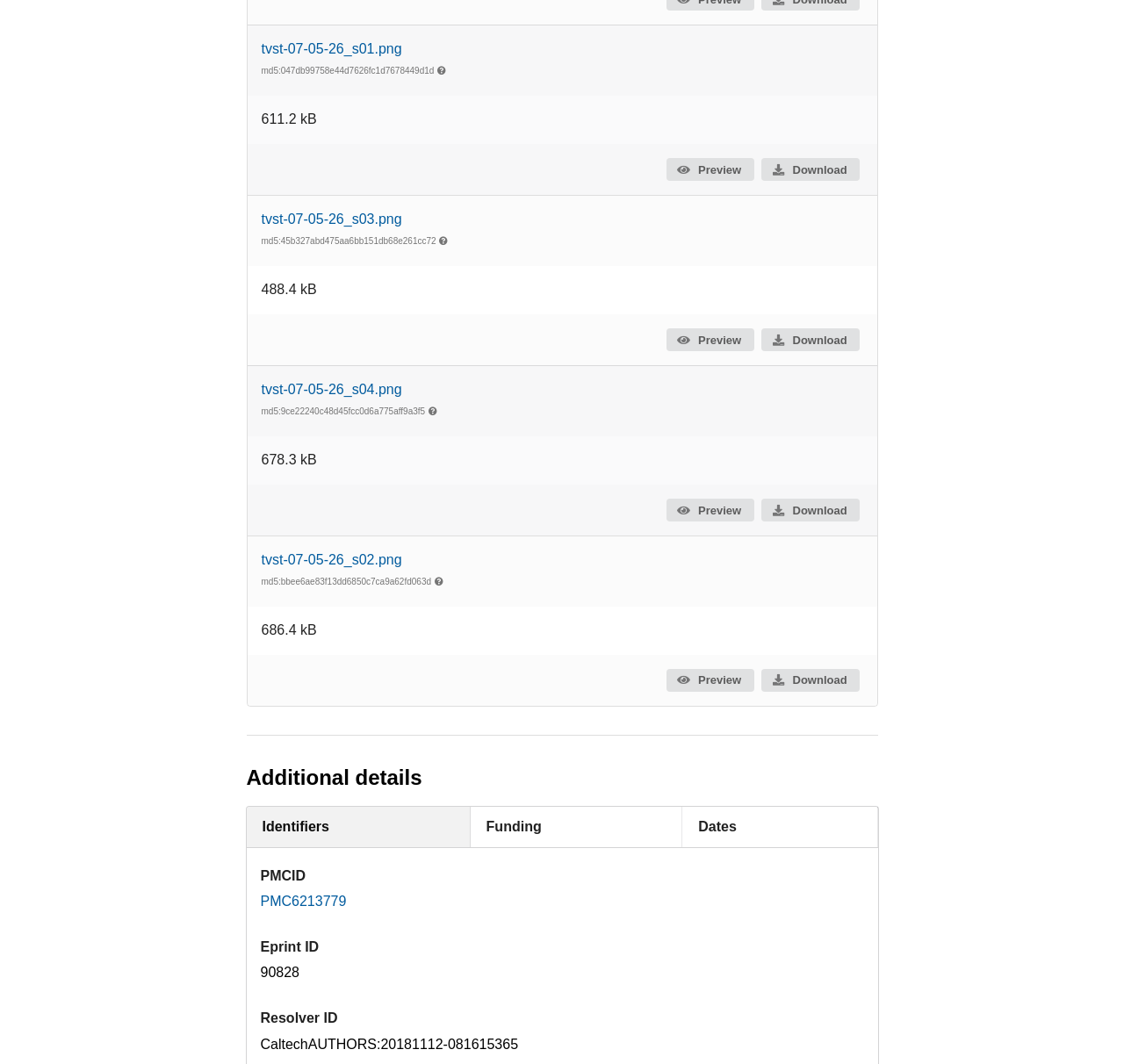Please answer the following question using a single word or phrase: 
How many tabs are there in the tablist?

3